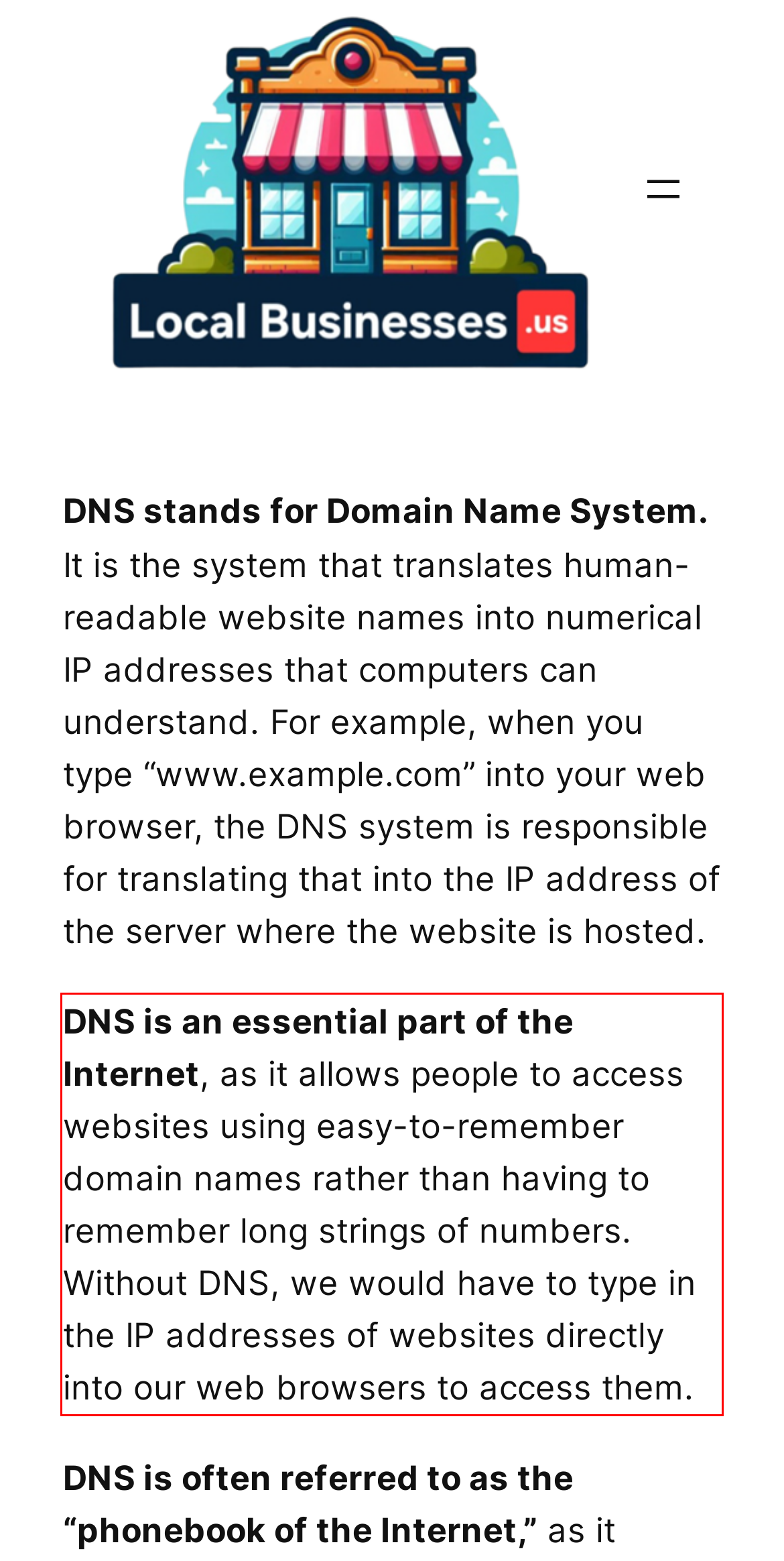You are provided with a screenshot of a webpage containing a red bounding box. Please extract the text enclosed by this red bounding box.

DNS is an essential part of the Internet, as it allows people to access websites using easy-to-remember domain names rather than having to remember long strings of numbers. Without DNS, we would have to type in the IP addresses of websites directly into our web browsers to access them.